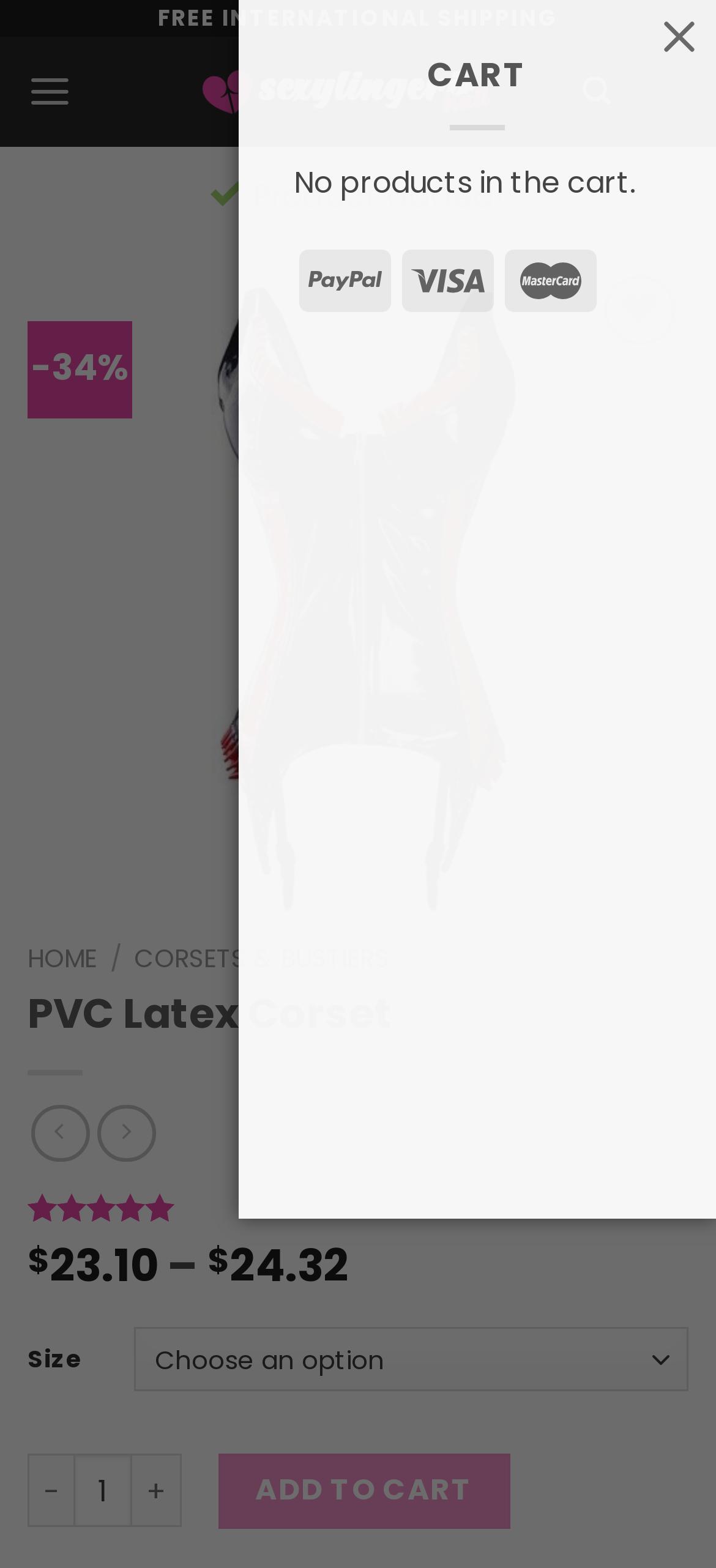Identify the bounding box coordinates of the region that needs to be clicked to carry out this instruction: "Click the 'ADD TO CART' button". Provide these coordinates as four float numbers ranging from 0 to 1, i.e., [left, top, right, bottom].

[0.305, 0.927, 0.712, 0.975]